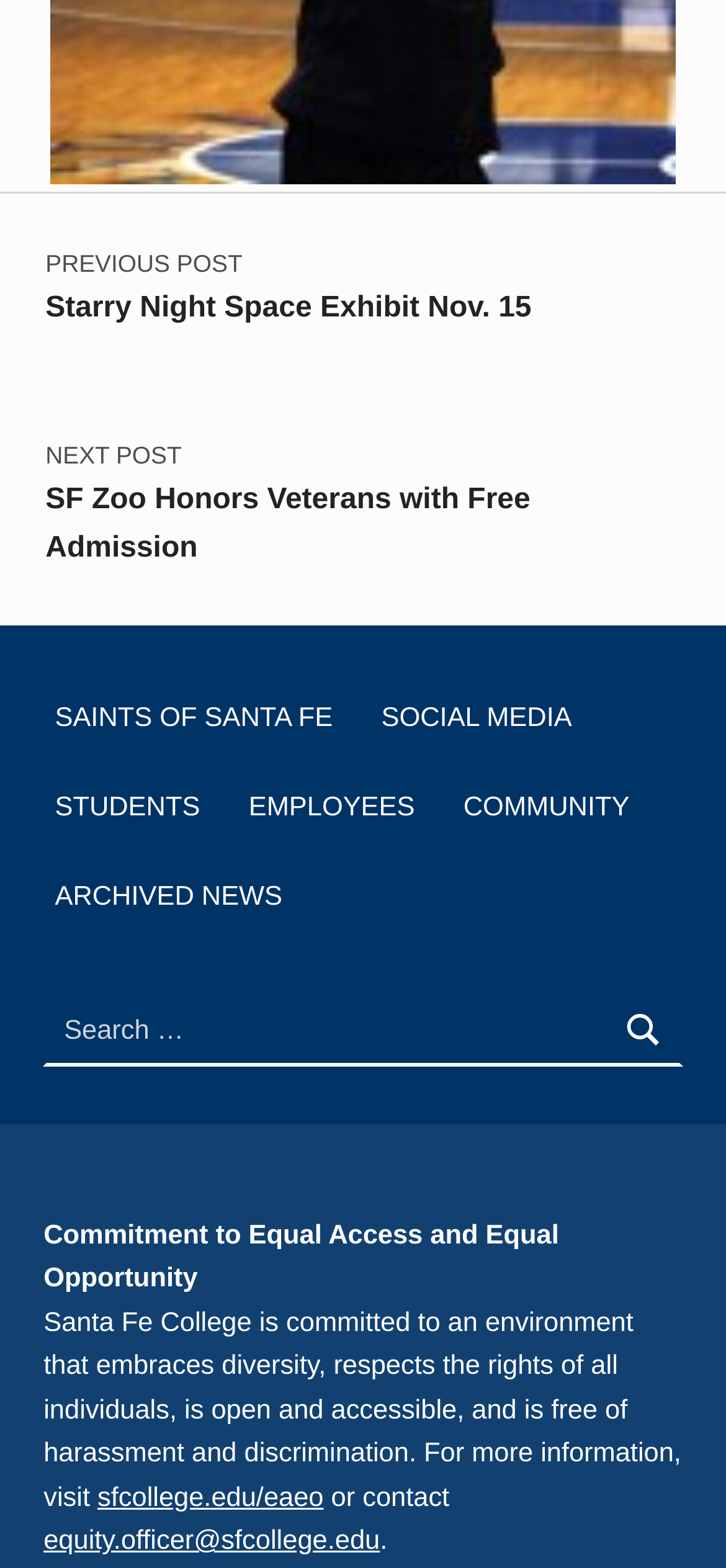Examine the image and give a thorough answer to the following question:
What is the commitment of Santa Fe College?

According to the static text, Santa Fe College is committed to an environment that embraces diversity, respects individual rights, and is free of harassment and discrimination, which is referred to as a commitment to Equal Access and Equal Opportunity.